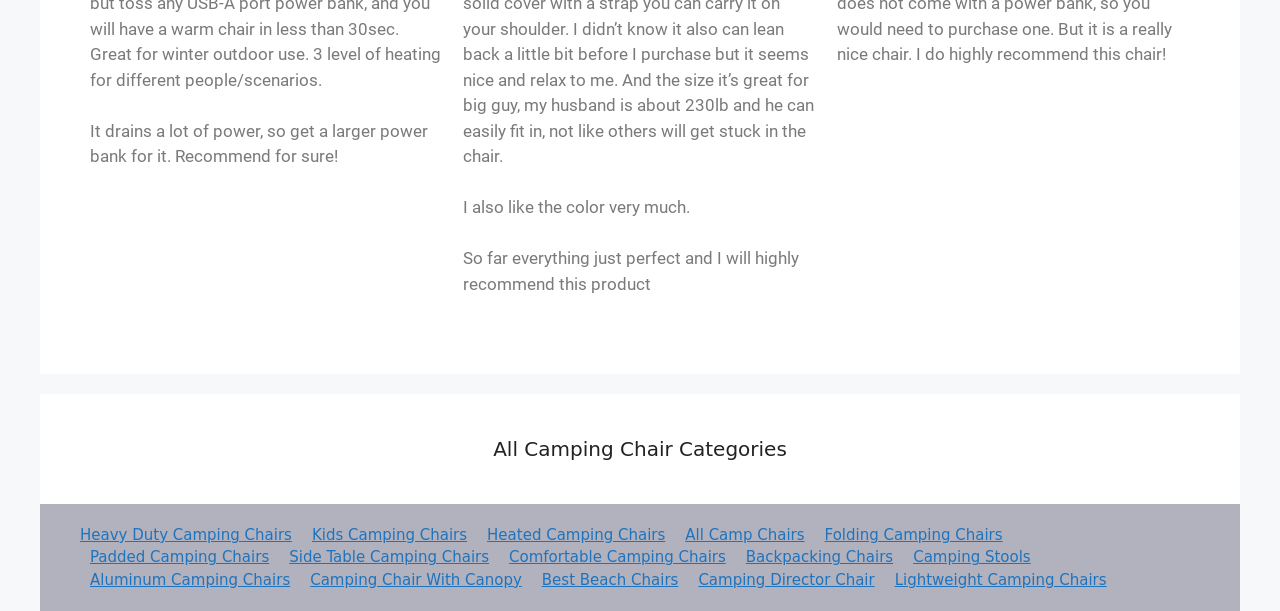Please identify the coordinates of the bounding box that should be clicked to fulfill this instruction: "Explore Heated Camping Chairs".

[0.381, 0.861, 0.52, 0.89]